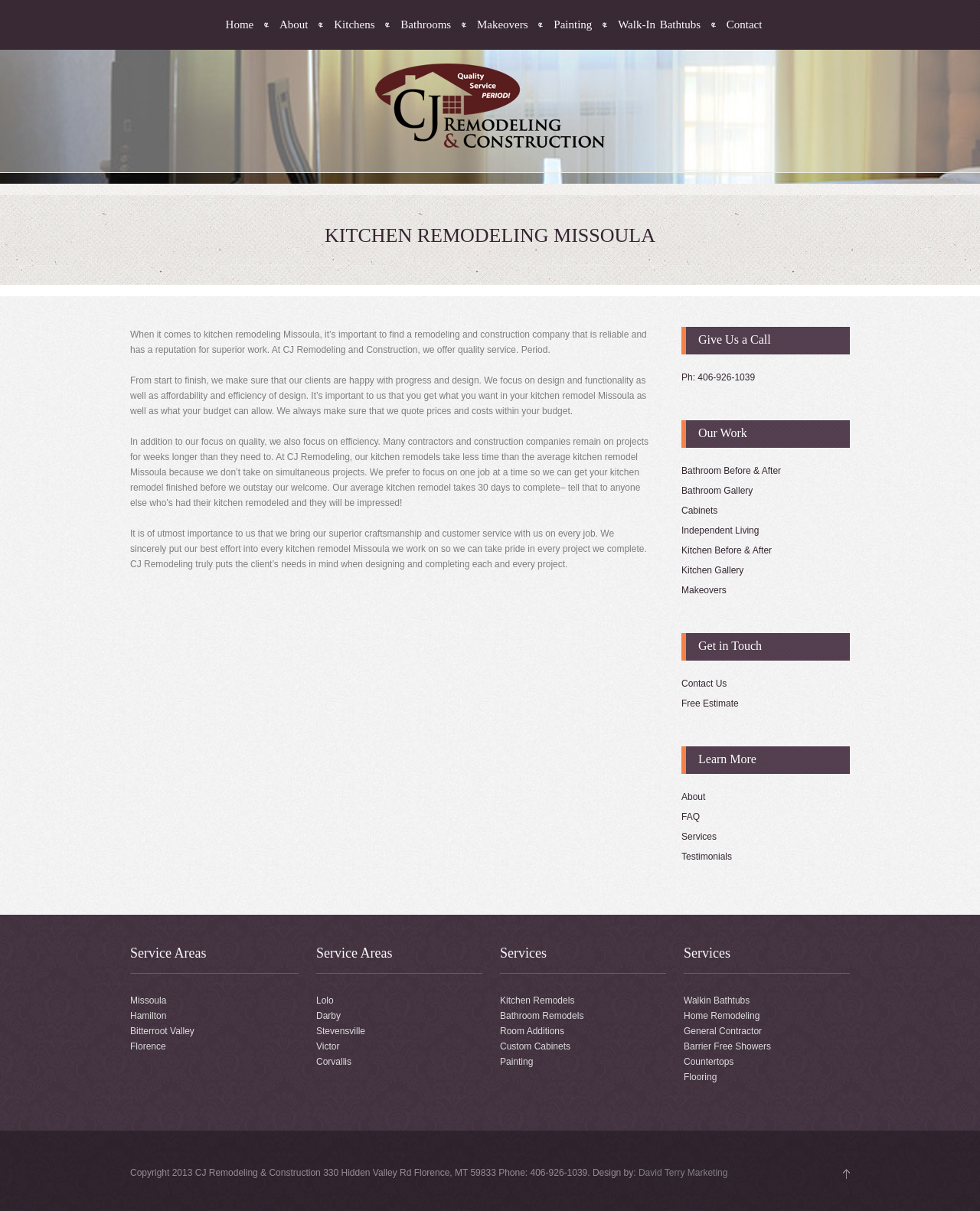Please identify the bounding box coordinates of the element on the webpage that should be clicked to follow this instruction: "Contact CJ Remodeling for a free estimate". The bounding box coordinates should be given as four float numbers between 0 and 1, formatted as [left, top, right, bottom].

[0.695, 0.576, 0.754, 0.585]